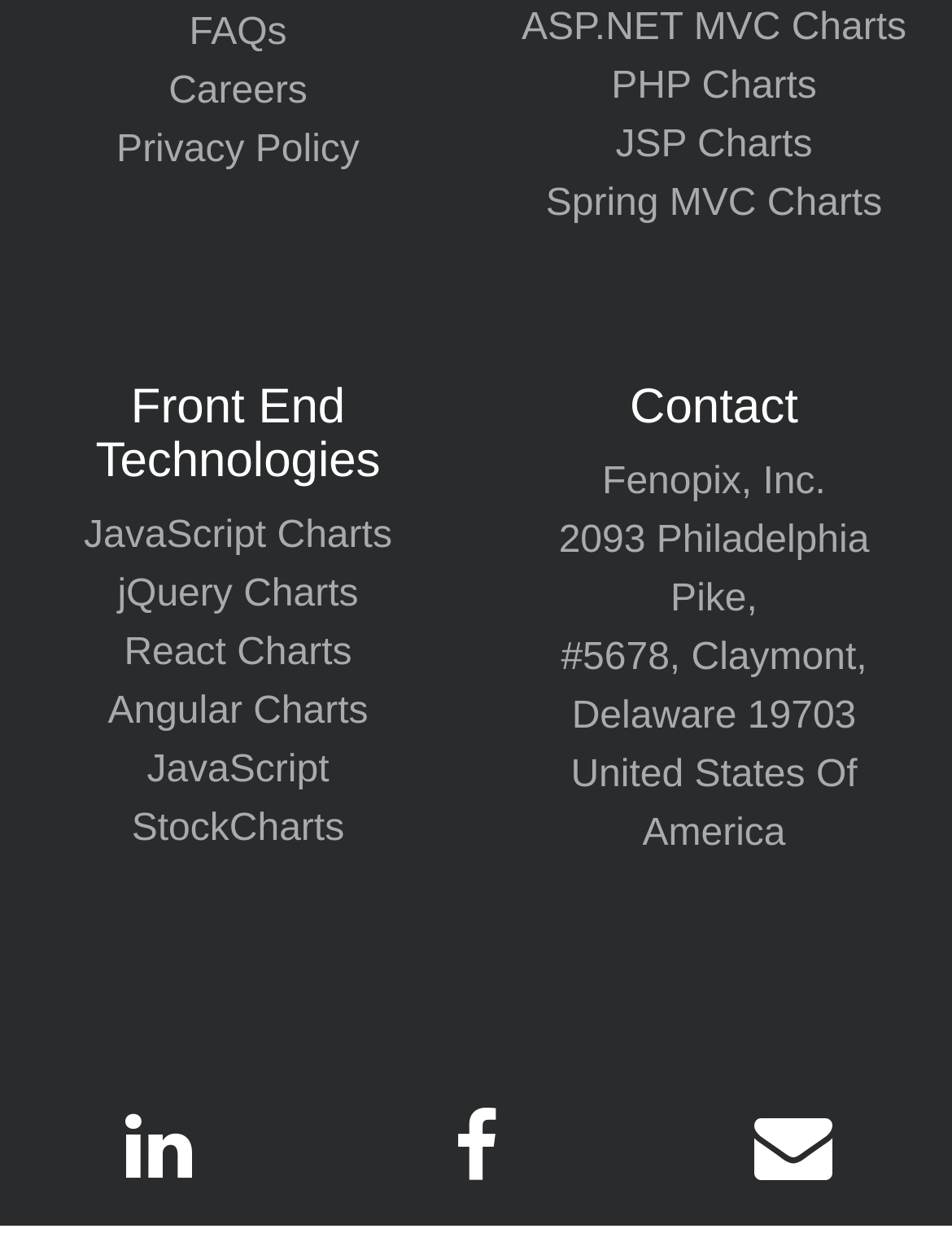Find the bounding box of the element with the following description: "title="Twitter"". The coordinates must be four float numbers between 0 and 1, formatted as [left, top, right, bottom].

None